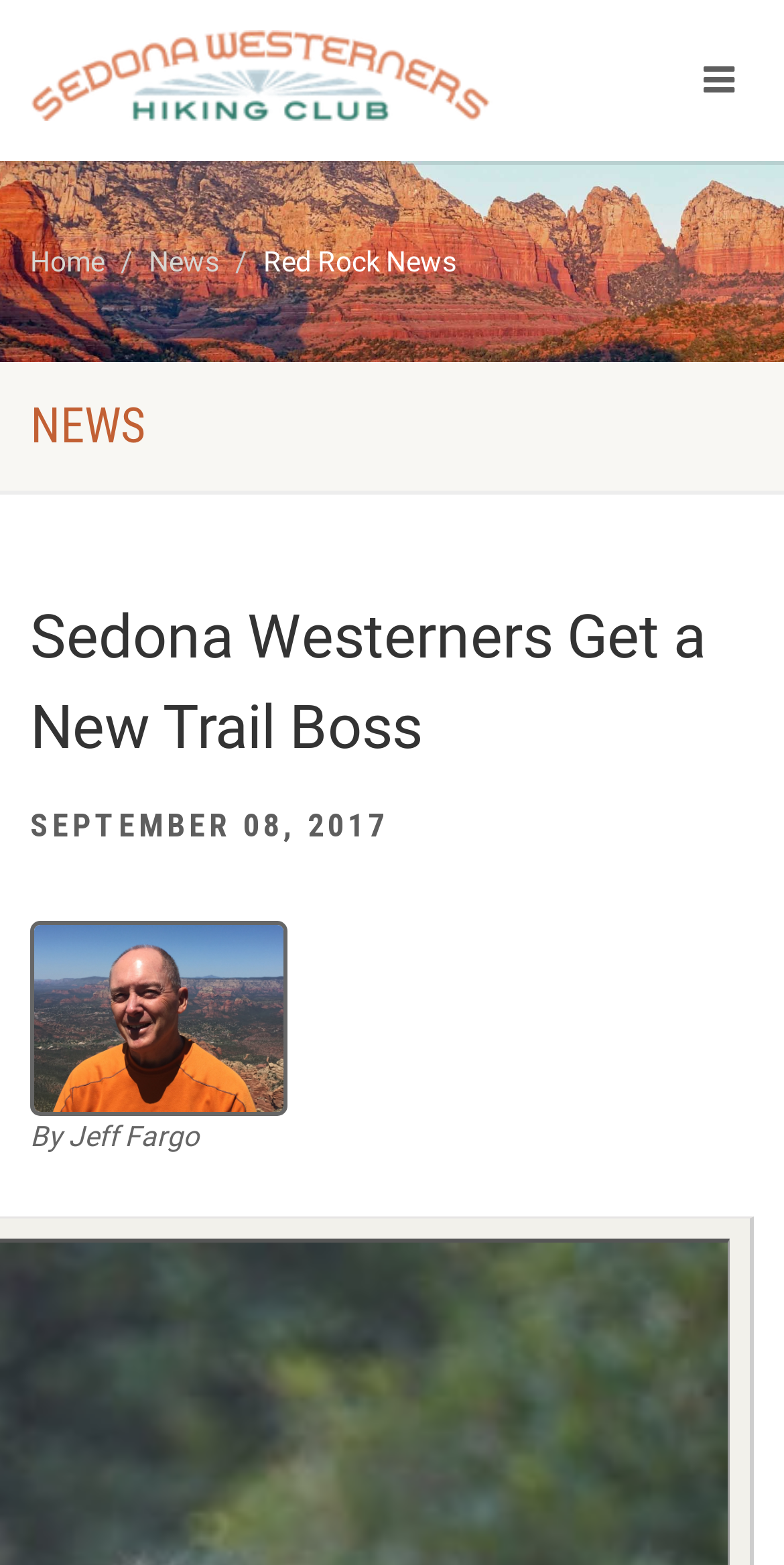What is the date of the latest article?
Answer the question with a detailed explanation, including all necessary information.

I found the date of the latest article by looking at the headings on the webpage. The second heading under the 'NEWS' section is 'SEPTEMBER 08, 2017', which suggests that it is the date of the latest article.